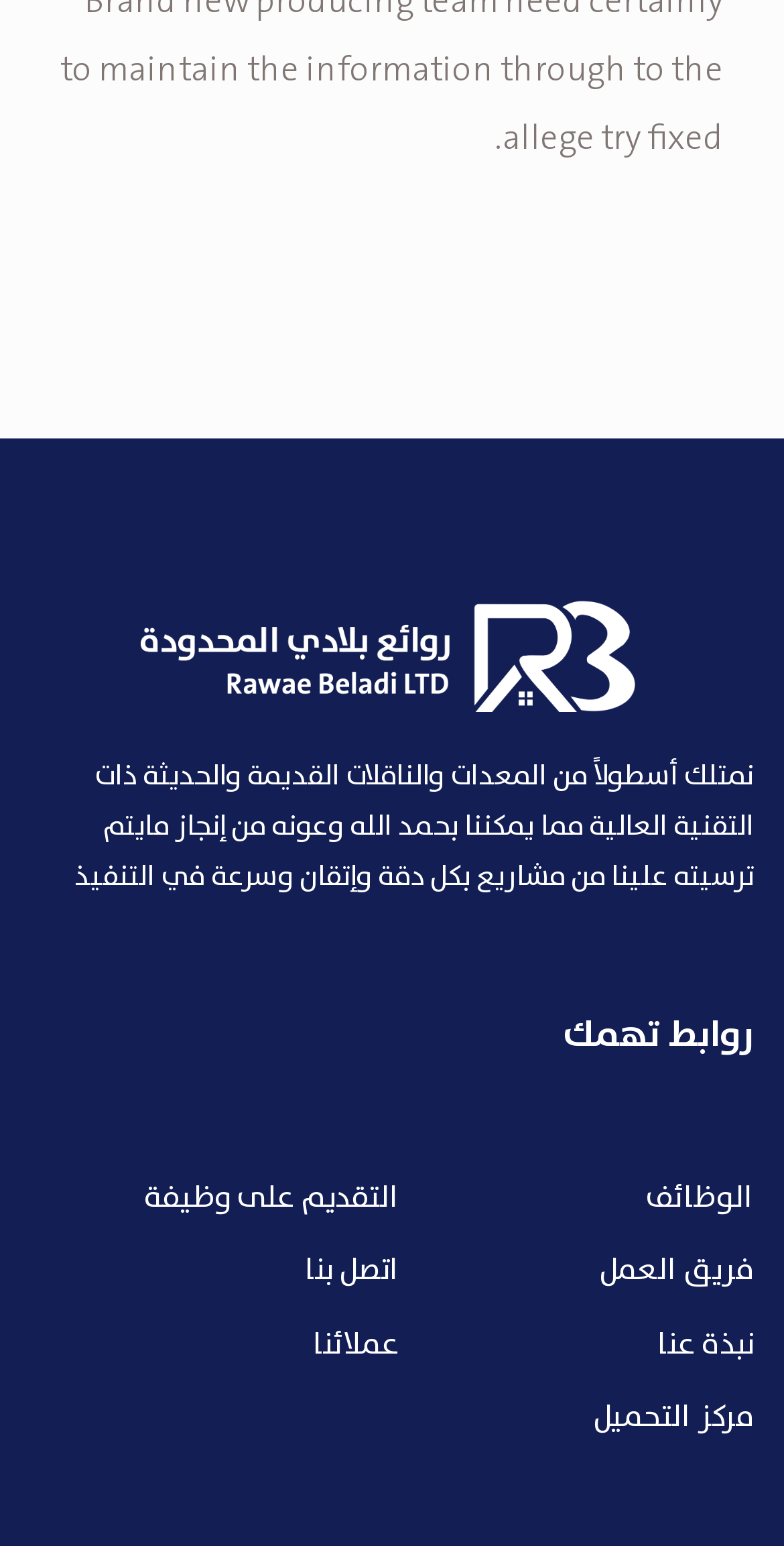How many links are available in the webpage?
Please provide a single word or phrase as your answer based on the image.

8